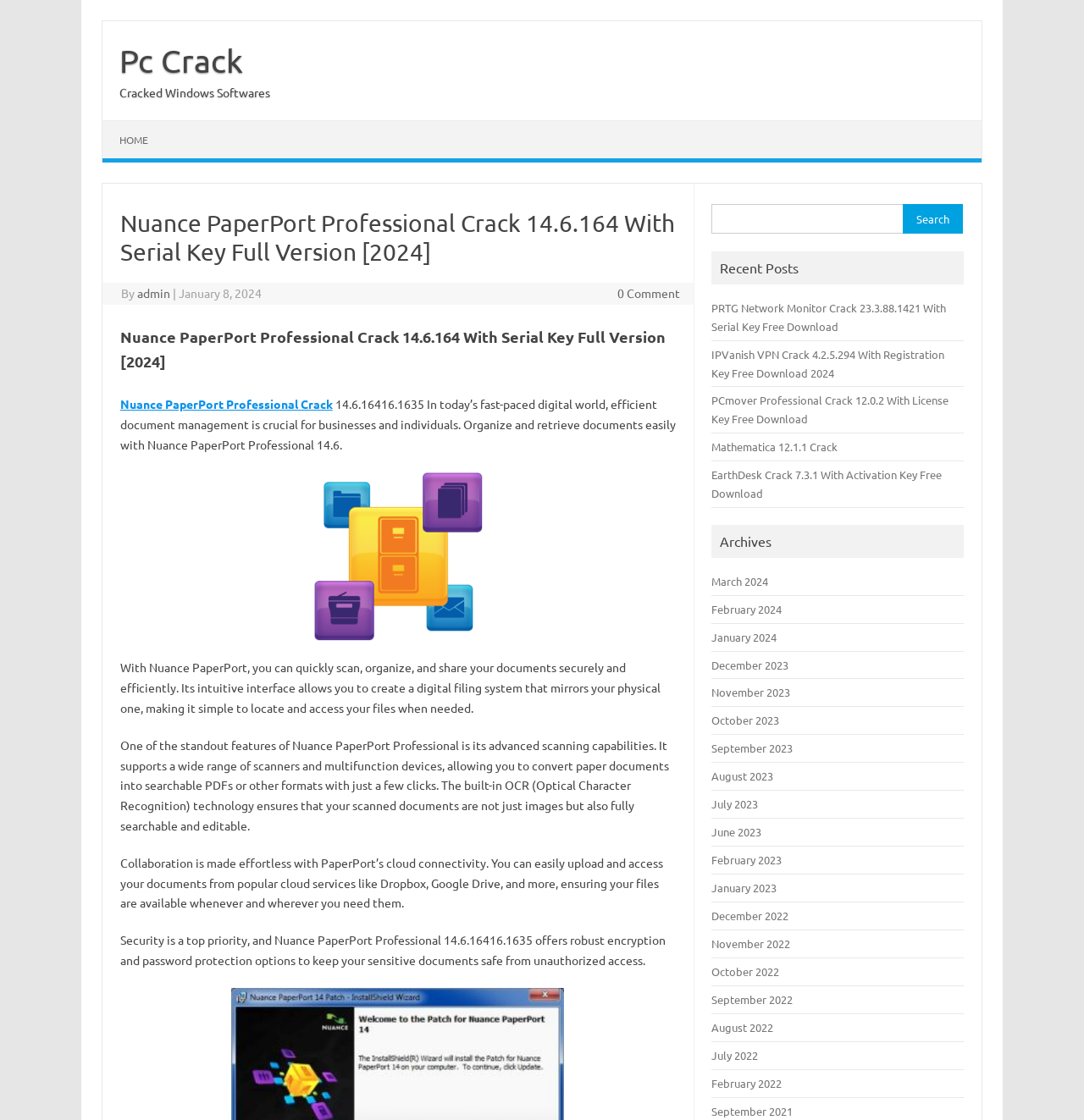Provide a thorough summary of the webpage.

This webpage appears to be a blog or article page focused on Nuance PaperPort Professional Crack 14.6.164 with Serial Key Full Version. At the top, there is a link to "Skip to content" and another link to "Pc Crack". Below these links, there is a header section with a title "Nuance PaperPort Professional Crack 14.6.164 With Serial Key Full Version [2024]" and some metadata, including the author "admin" and the date "January 8, 2024". 

To the right of the header section, there is a search bar with a label "Search for:" and a button to submit the search query. Below the search bar, there is a section labeled "Recent Posts" with several links to other articles, including "PRTG Network Monitor Crack 23.3.88.1421 With Serial Key Free Download" and "IPVanish VPN Crack 4.2.5.294 With Registration Key Free Download 2024". 

Further down the page, there is a section labeled "Archives" with links to monthly archives, ranging from March 2024 to September 2021. The main content of the page is divided into several paragraphs, describing the features and benefits of Nuance PaperPort Professional, including its advanced scanning capabilities, cloud connectivity, and security features. There is also an image related to Nuance PaperPort Professional Crack 14.6.164.